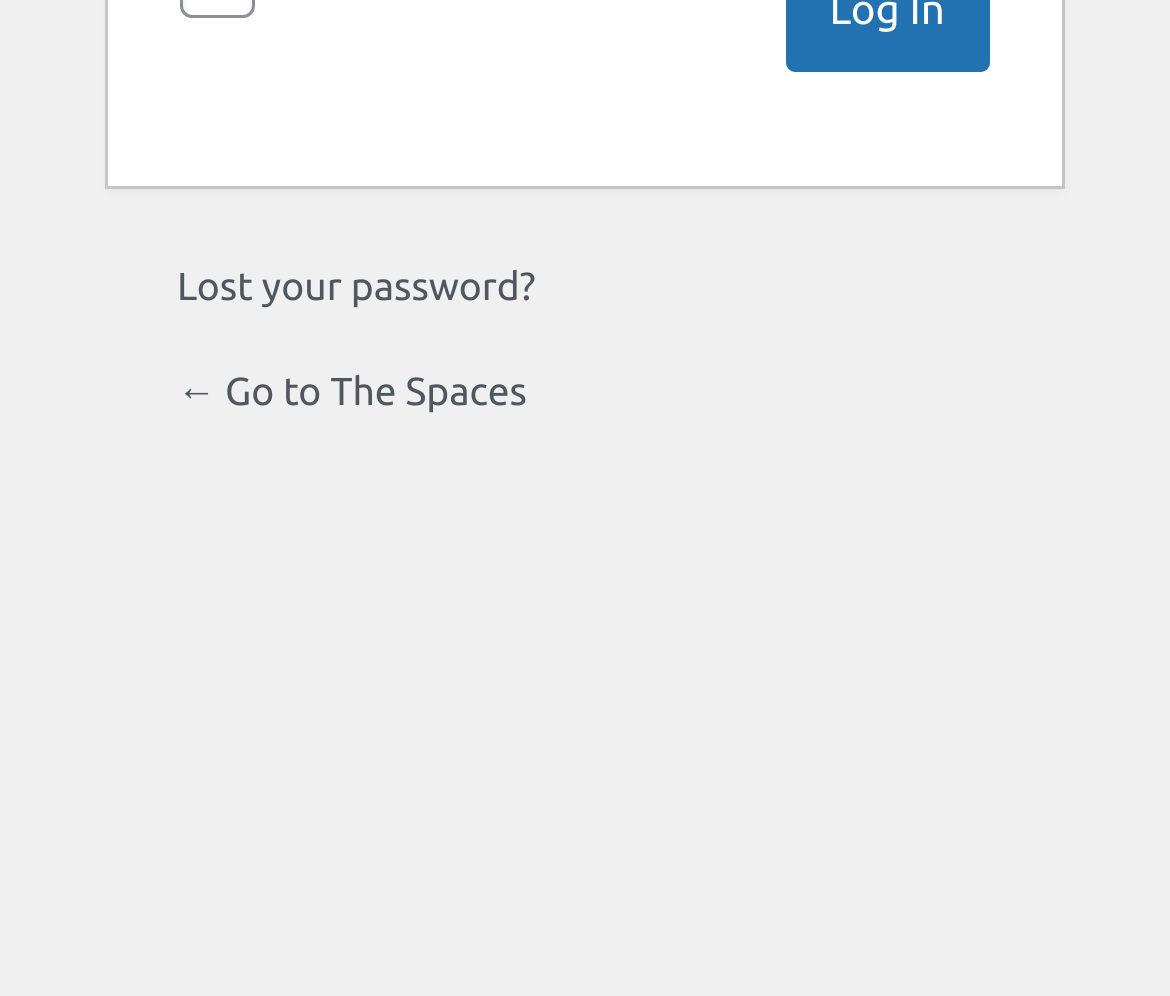Calculate the bounding box coordinates for the UI element based on the following description: "Lost your password?". Ensure the coordinates are four float numbers between 0 and 1, i.e., [left, top, right, bottom].

[0.151, 0.267, 0.458, 0.309]